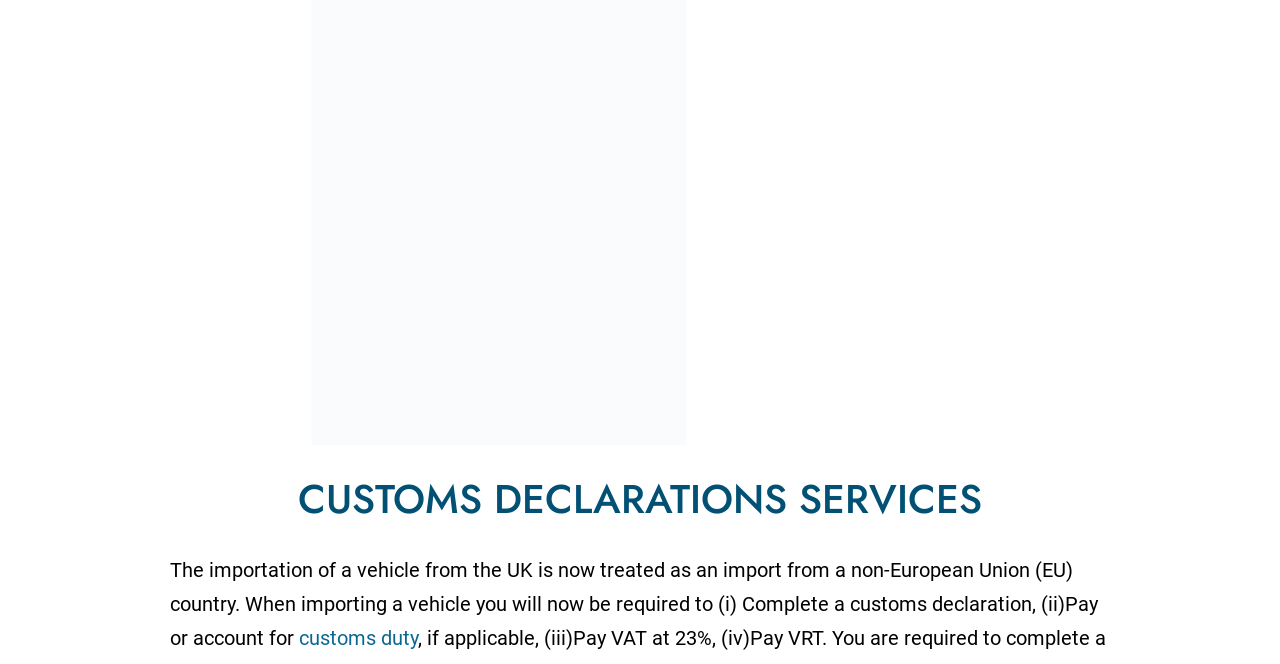Identify the bounding box of the UI element described as follows: "name="pt"". Provide the coordinates as four float numbers in the range of 0 to 1 [left, top, right, bottom].

None